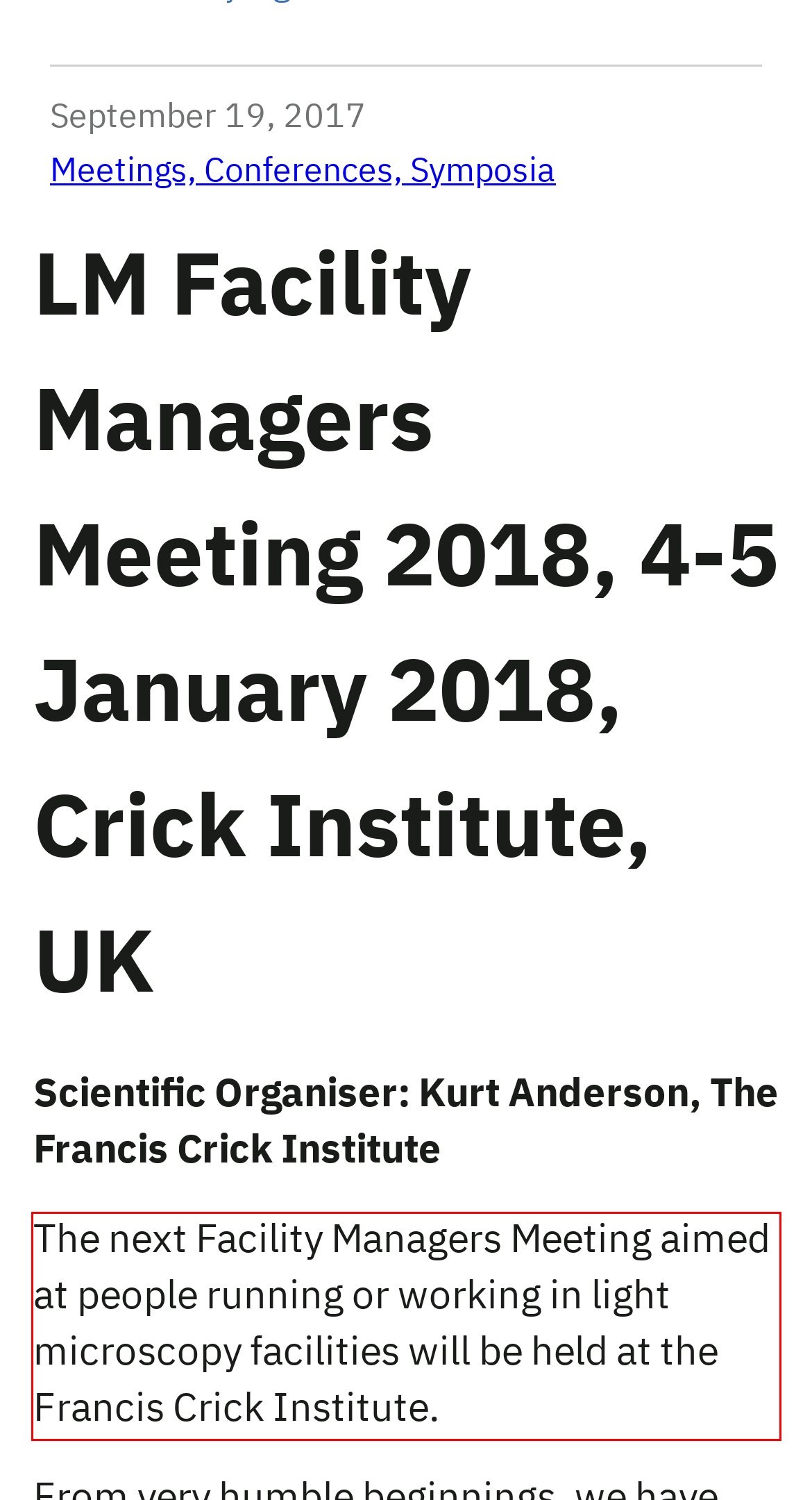Perform OCR on the text inside the red-bordered box in the provided screenshot and output the content.

The next Facility Managers Meeting aimed at people running or working in light microscopy facilities will be held at the Francis Crick Institute.